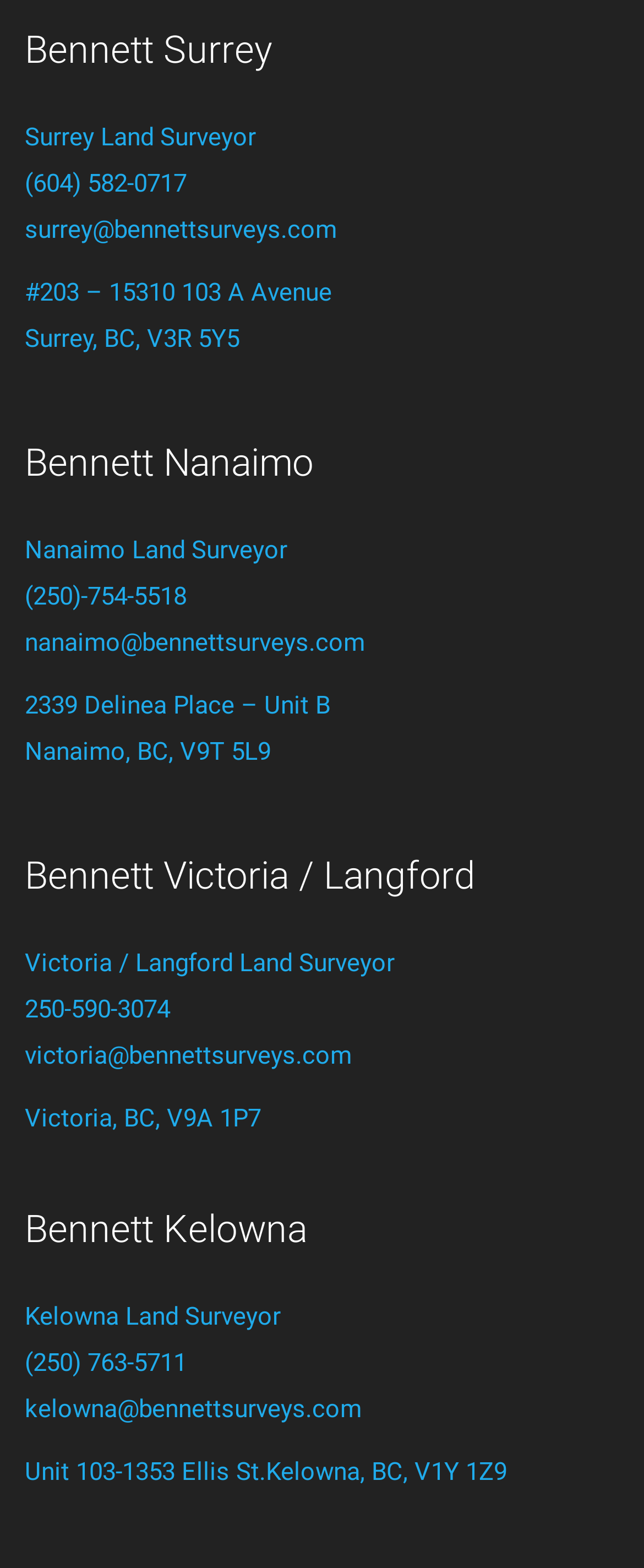Answer the question using only a single word or phrase: 
How many locations does Bennett Surveys have?

4